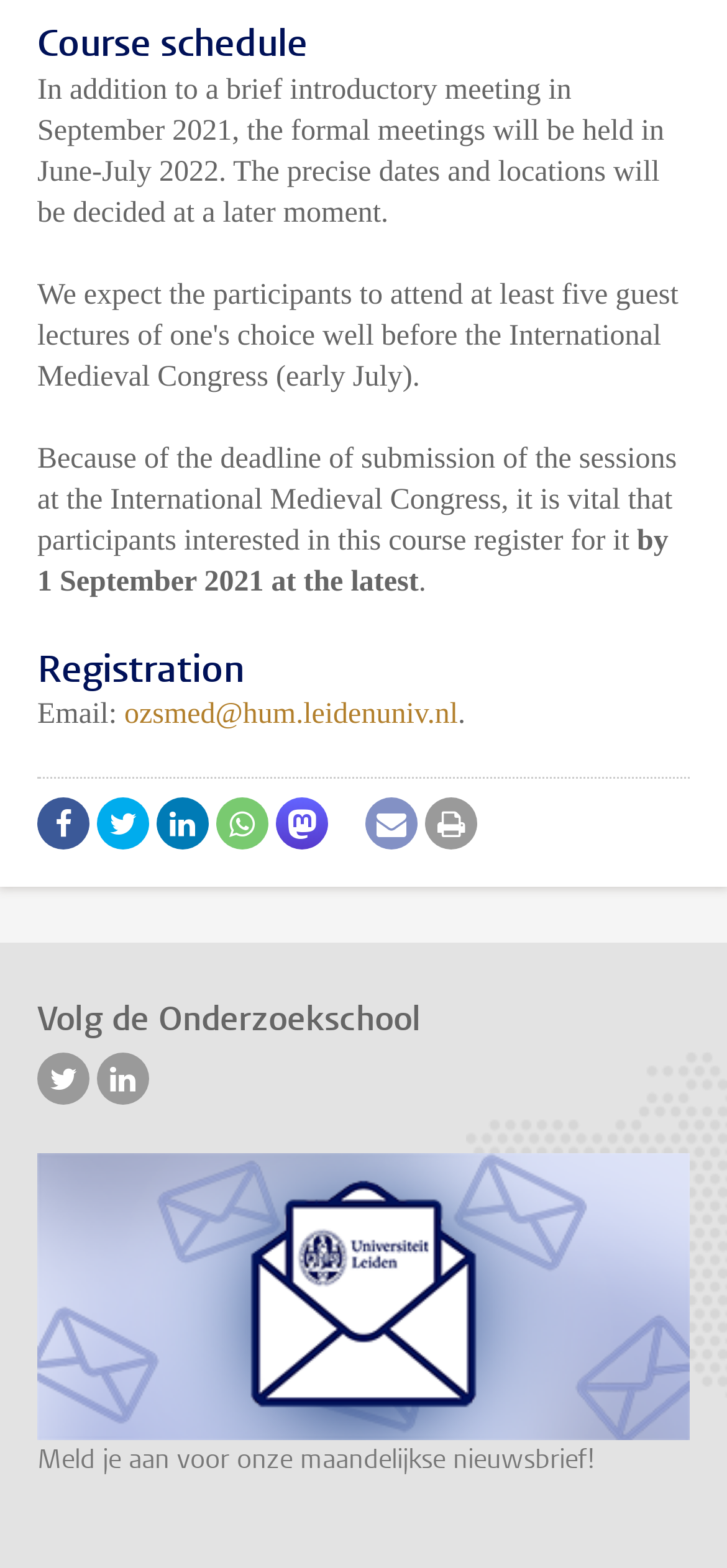Determine the bounding box coordinates of the region to click in order to accomplish the following instruction: "Click the social media link". Provide the coordinates as four float numbers between 0 and 1, specifically [left, top, right, bottom].

[0.051, 0.672, 0.123, 0.705]